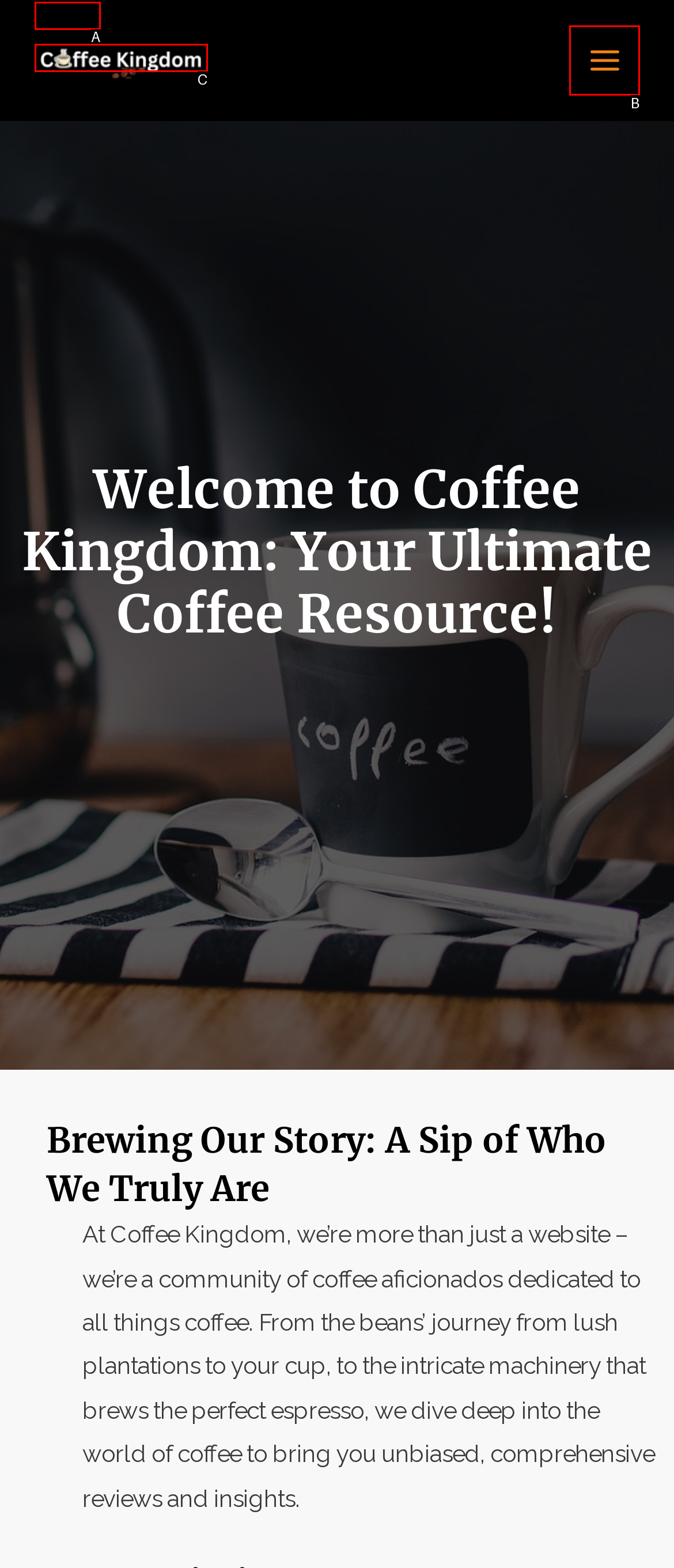Given the description: Las Vegas Jail Inmate, identify the HTML element that corresponds to it. Respond with the letter of the correct option.

None